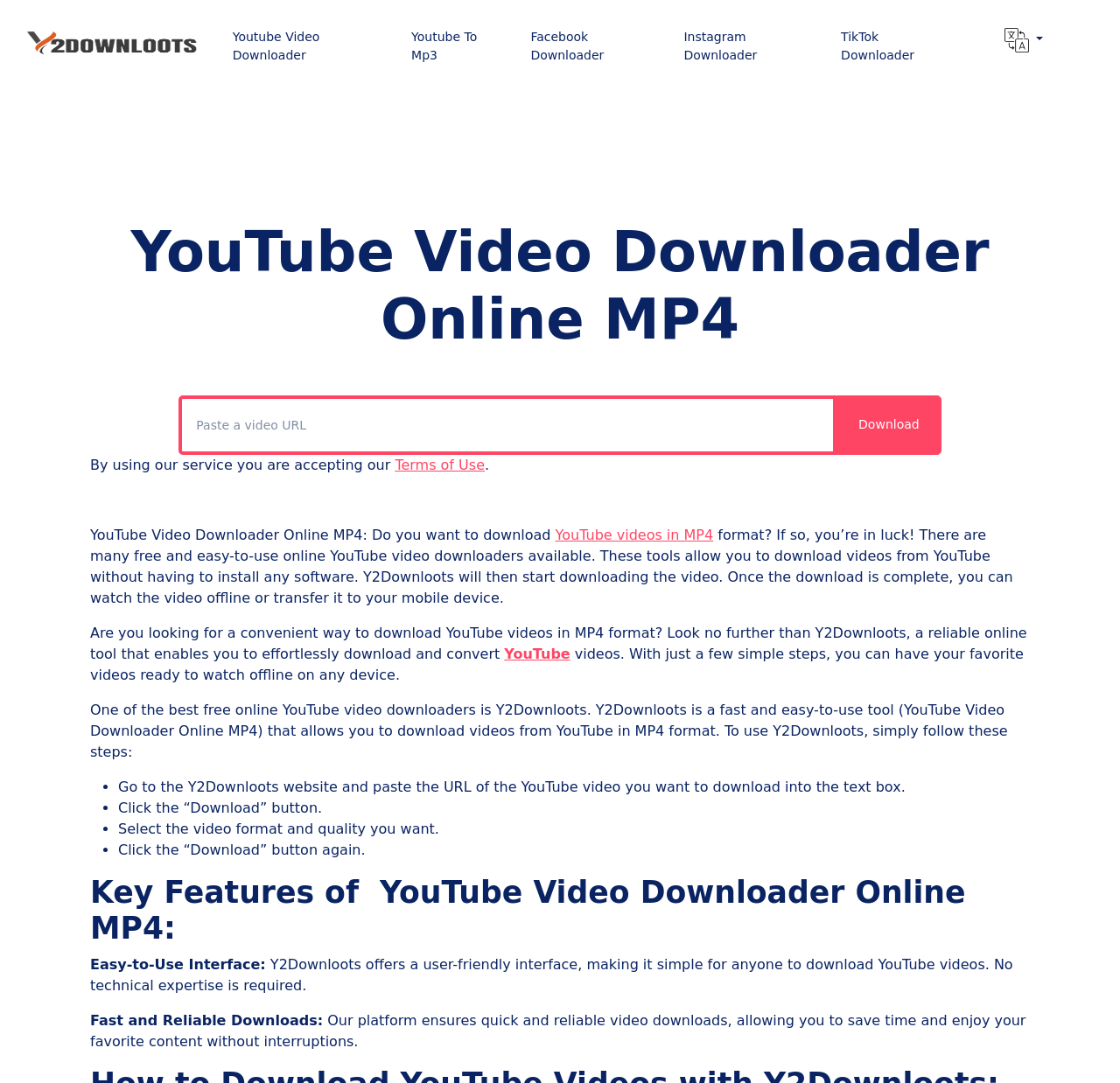Determine the bounding box coordinates of the clickable element to complete this instruction: "Paste a video URL". Provide the coordinates in the format of four float numbers between 0 and 1, [left, top, right, bottom].

[0.16, 0.365, 0.747, 0.42]